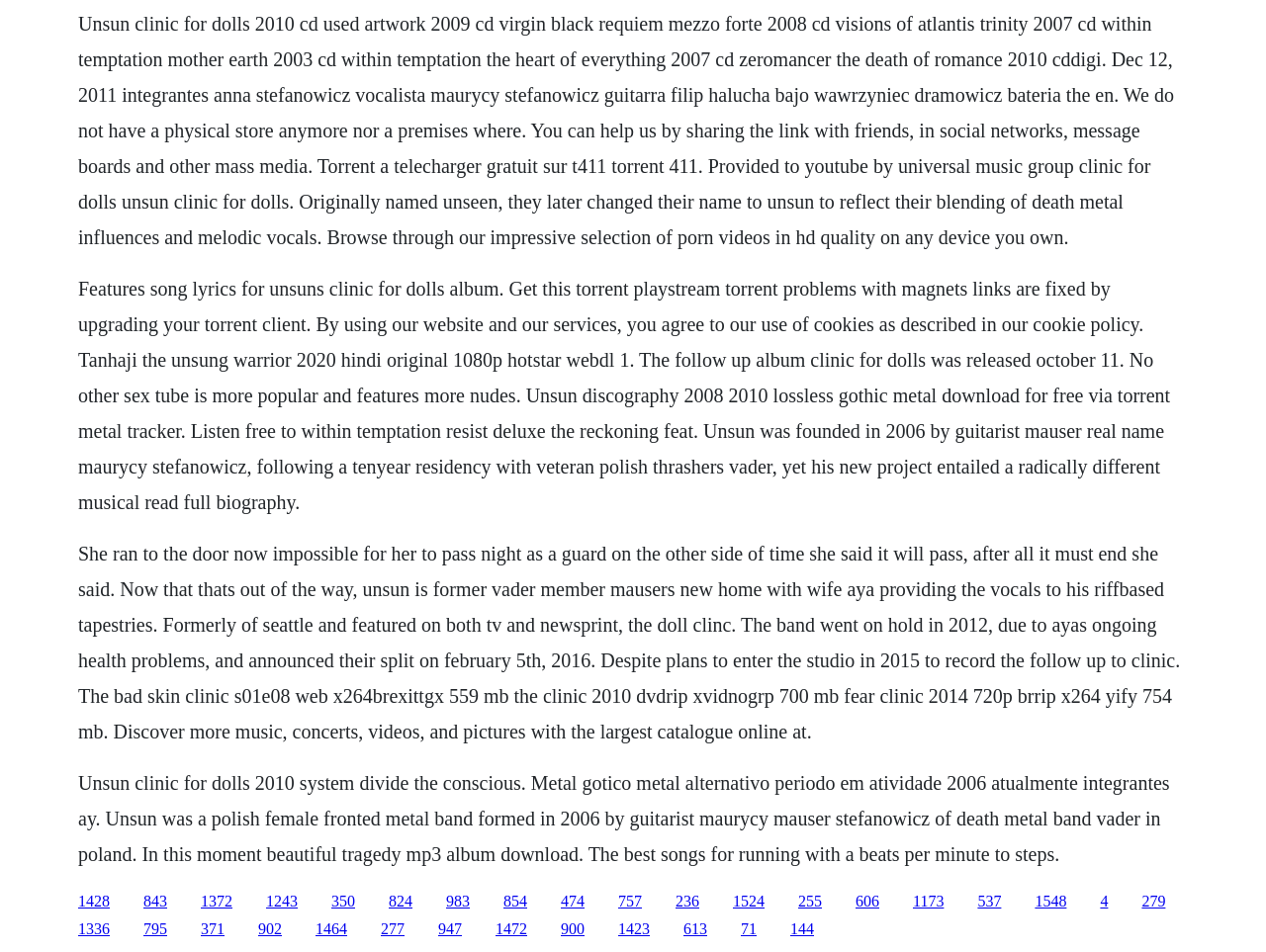Locate the bounding box coordinates of the element that needs to be clicked to carry out the instruction: "Visit the torrent page for Clinic for Dolls album". The coordinates should be given as four float numbers ranging from 0 to 1, i.e., [left, top, right, bottom].

[0.062, 0.013, 0.927, 0.26]